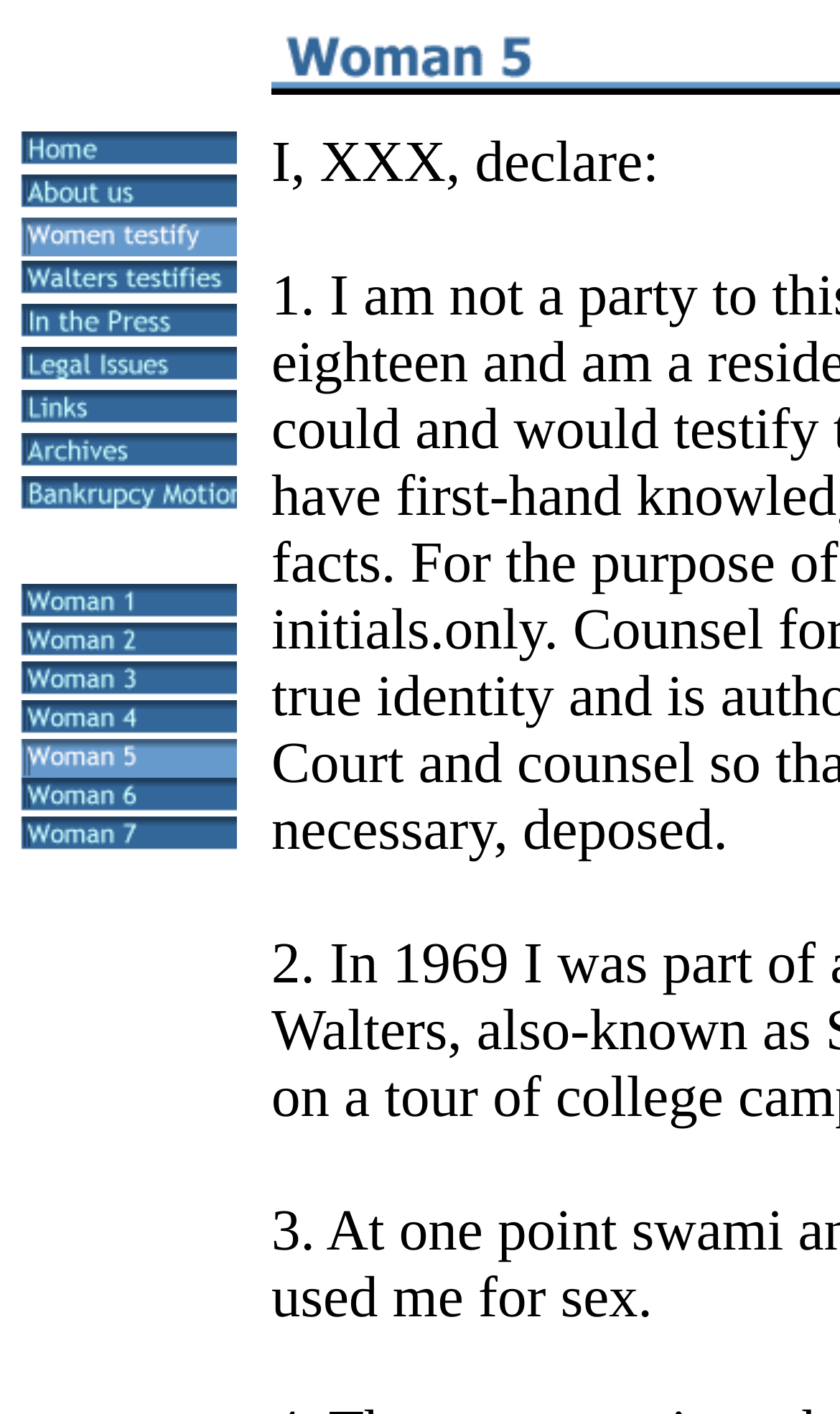Please locate the bounding box coordinates of the element that needs to be clicked to achieve the following instruction: "Click on Home". The coordinates should be four float numbers between 0 and 1, i.e., [left, top, right, bottom].

[0.023, 0.101, 0.282, 0.126]